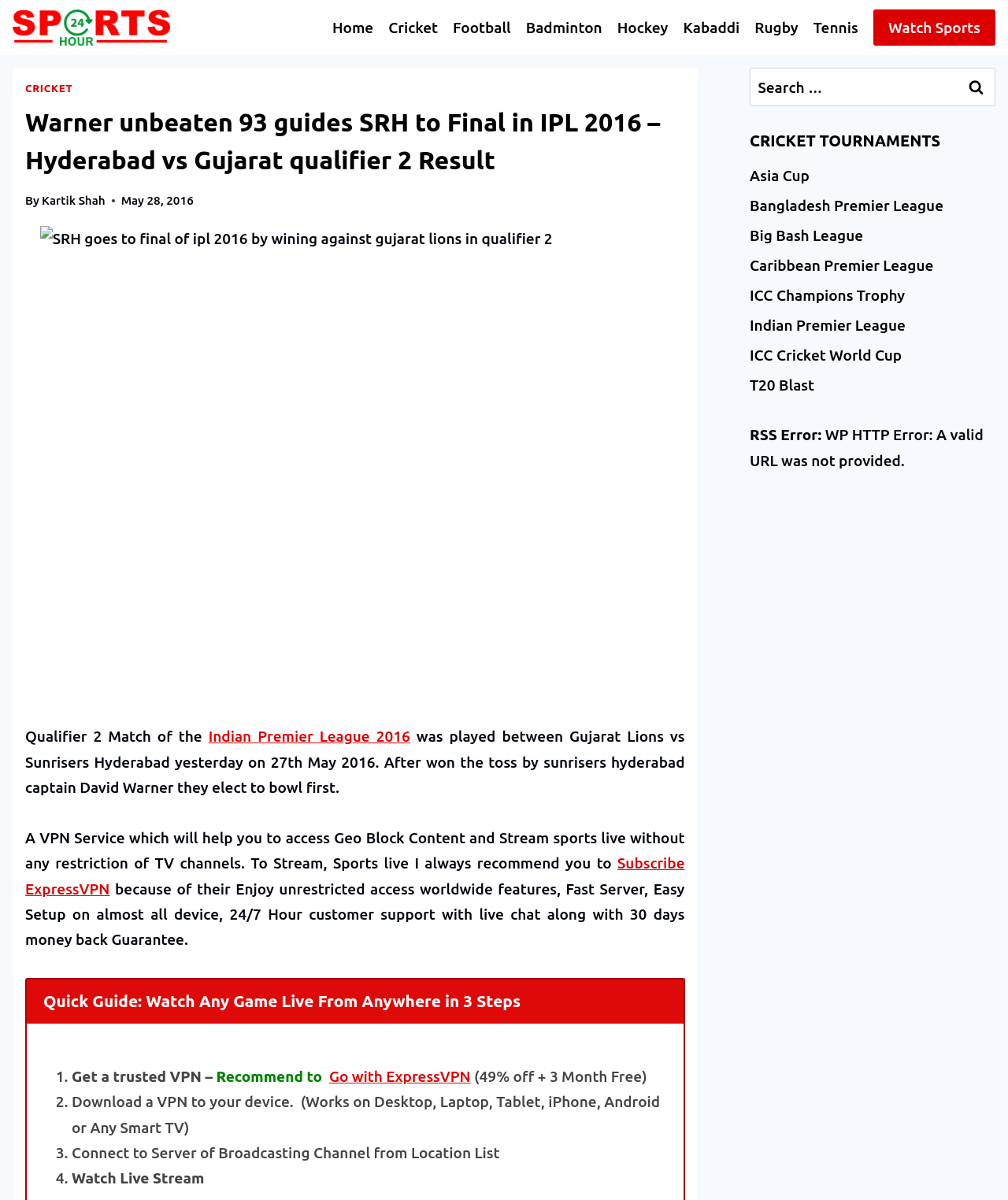Please provide a one-word or phrase answer to the question: 
What is the recommended VPN service mentioned in the article?

ExpressVPN